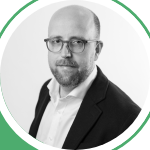Interpret the image and provide an in-depth description.

The image features James A. Fraser, a prominent co-founder and tax lawyer. He is distinguished for authoring various tax and legal publications and is known for his active engagement in speaking about current Canadian income tax issues. James has been invited to present at prestigious institutions, including the Law Society of Ontario and the Ontario Bar Association, reflecting his expertise and recognition in the field of tax law. His professional background includes a J.D. from the University of Toronto and an Honours BA from Huron University College, Western University. The image captures him in a professional setting, contributing to his authoritative presence in the legal community.